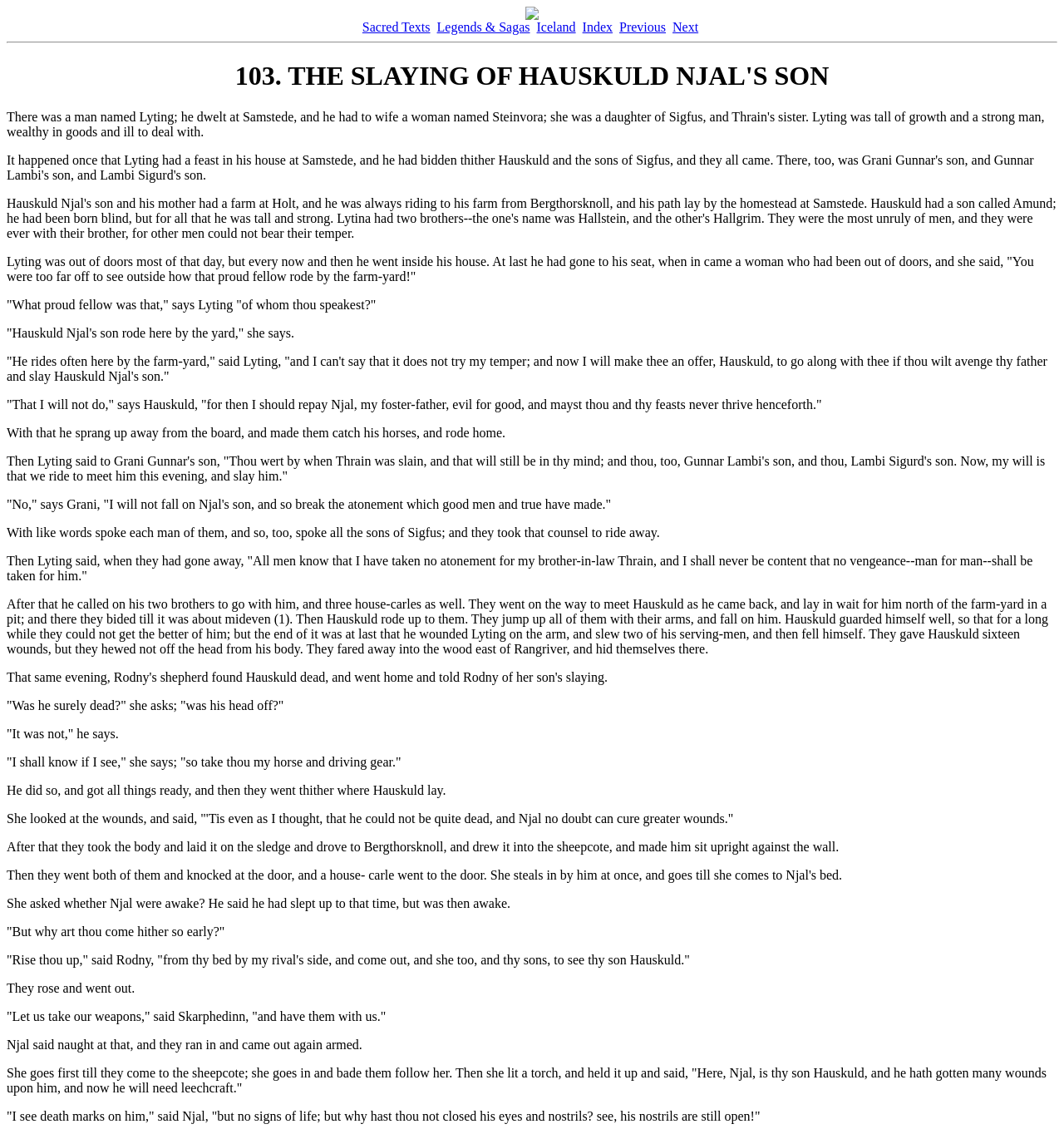What is the chapter number?
Refer to the image and respond with a one-word or short-phrase answer.

103